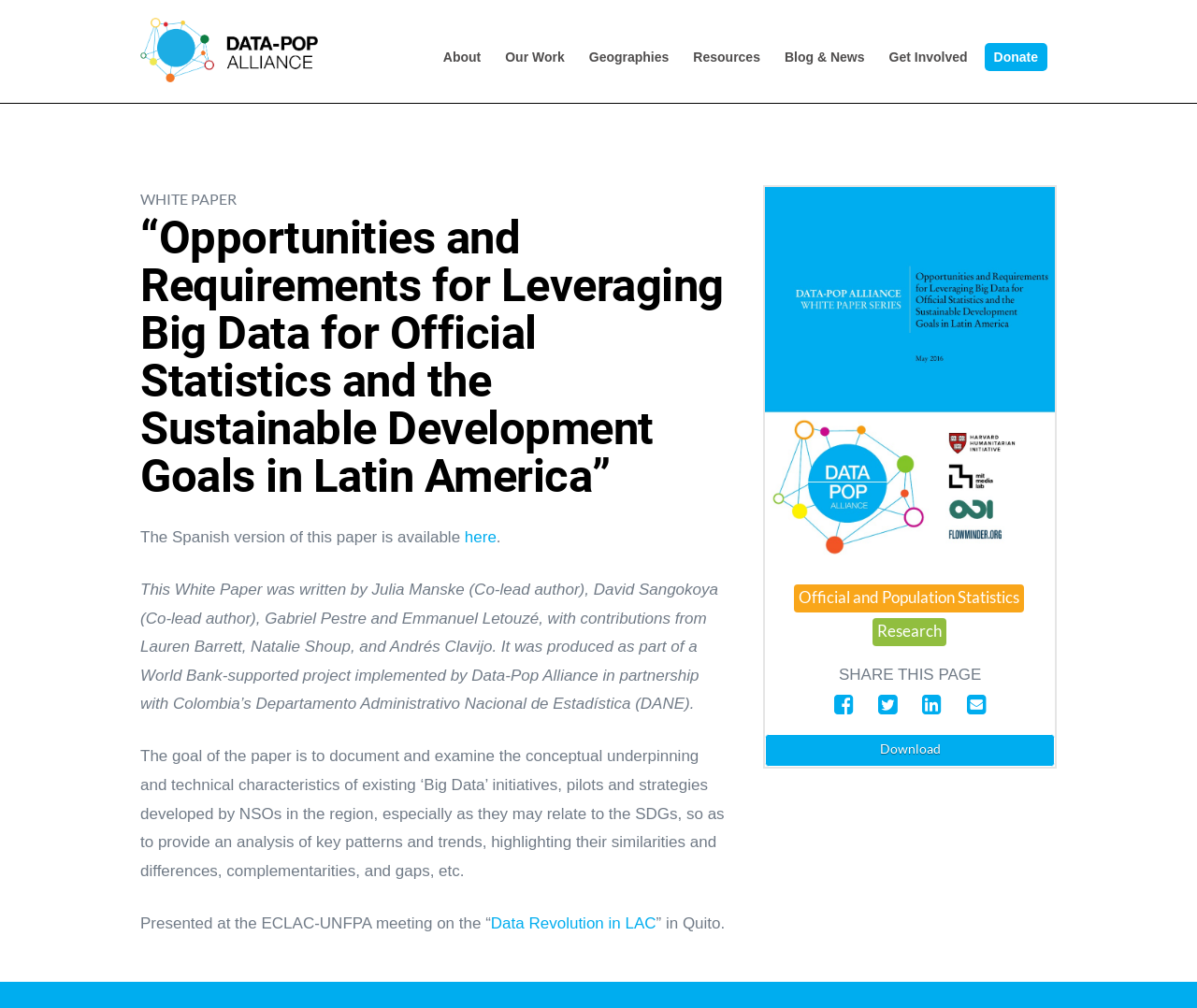Identify the bounding box coordinates of the area you need to click to perform the following instruction: "Click on the Home link".

None